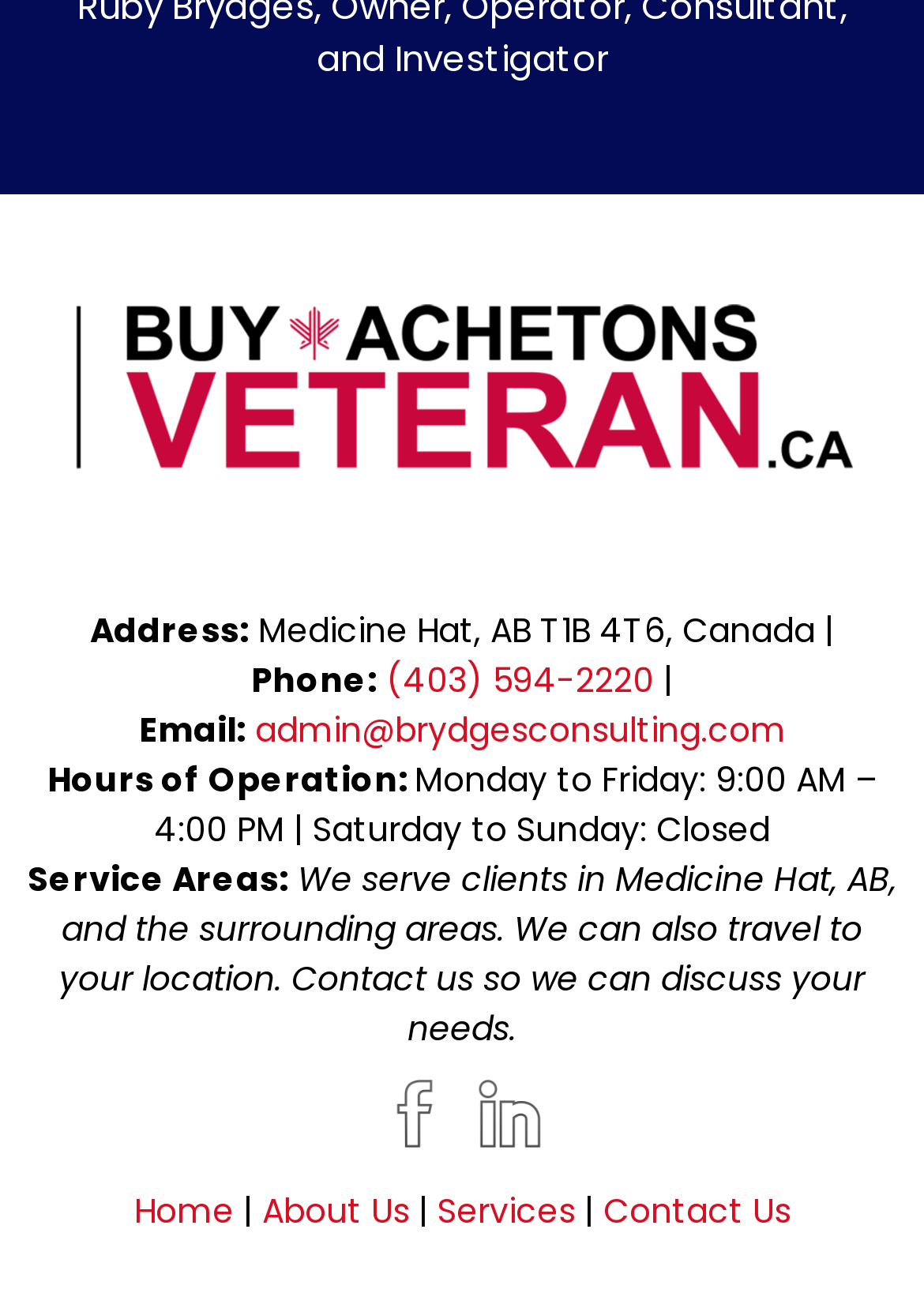From the details in the image, provide a thorough response to the question: What are the hours of operation for Brydges Consulting?

I found the hours of operation by looking at the StaticText element with the text 'Hours of Operation:' and the adjacent StaticText element with the text 'Monday to Friday: 9:00 AM – 4:00 PM |'.